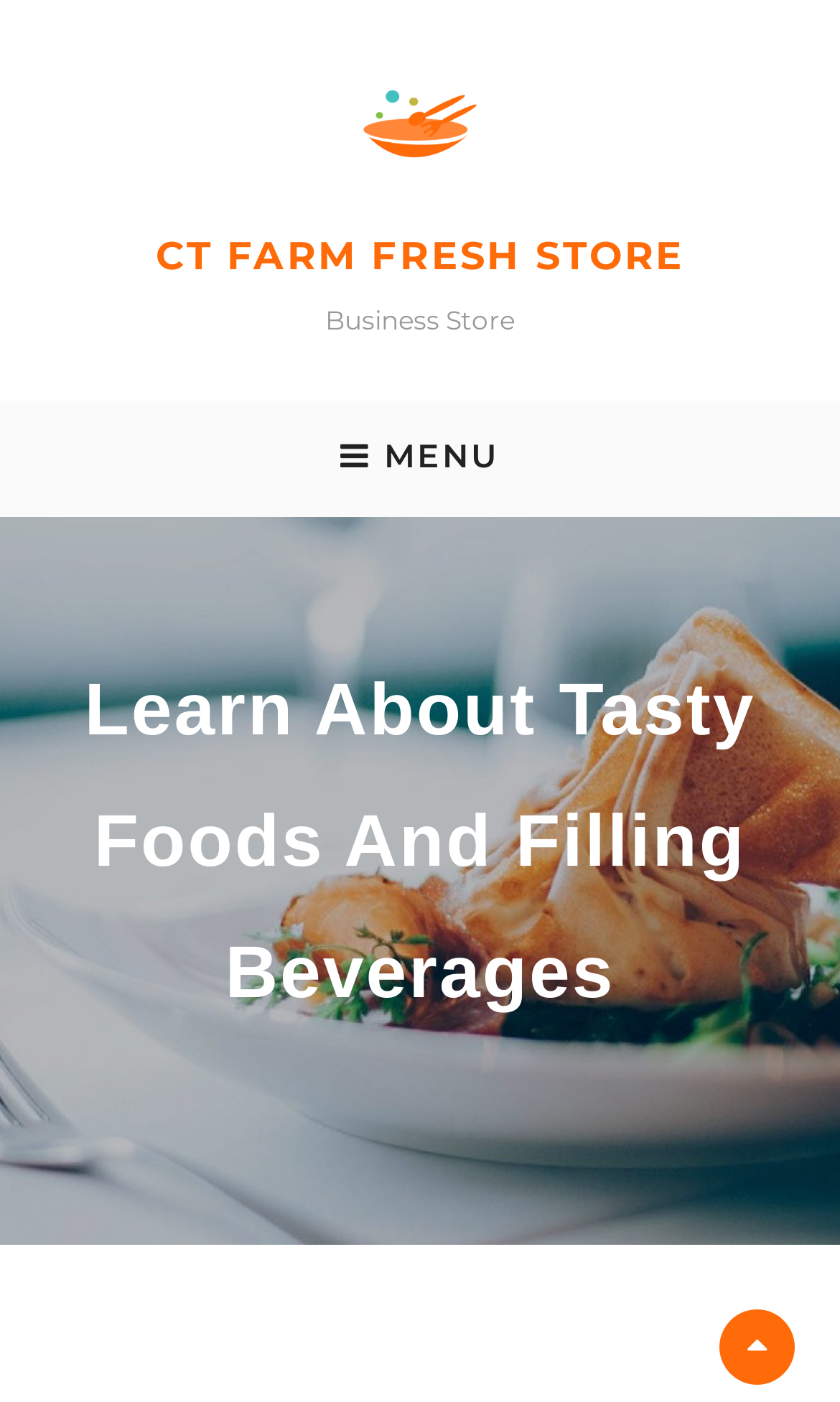What is the name of the store?
Using the image, provide a concise answer in one word or a short phrase.

CT Farm Fresh Store